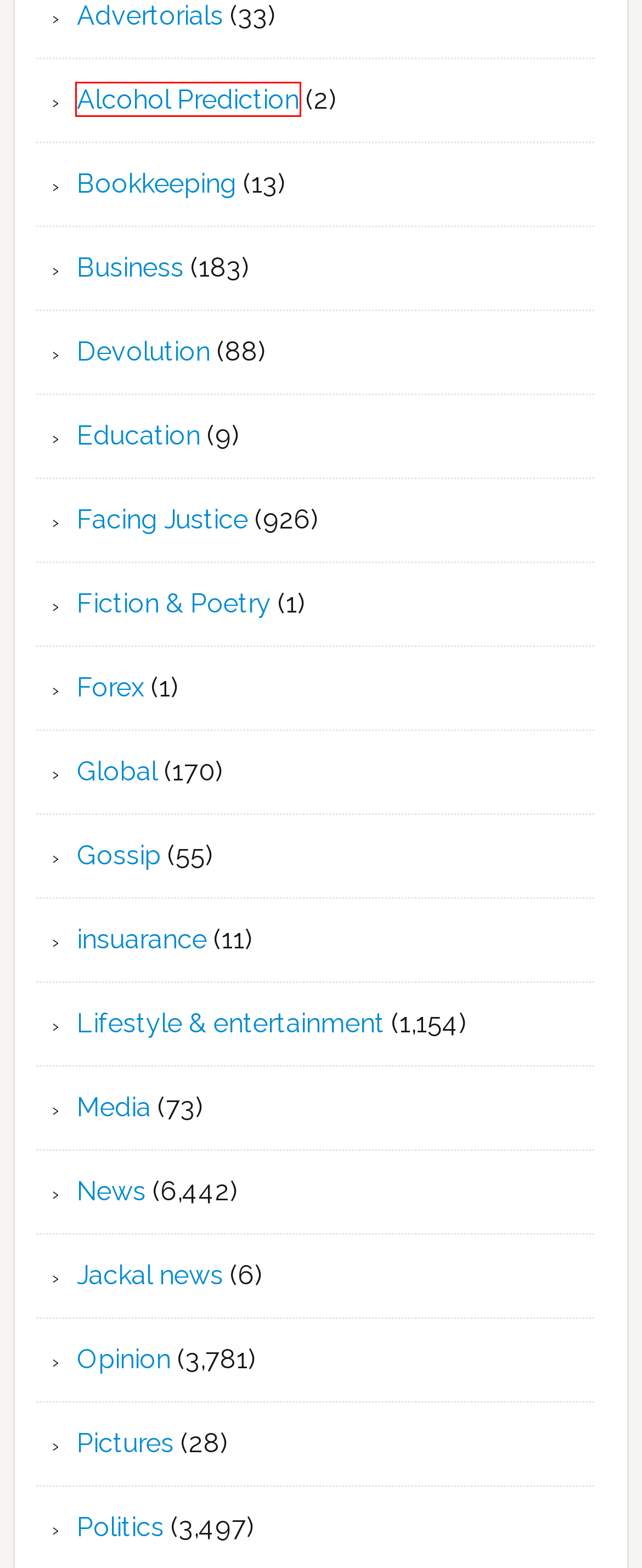You are provided with a screenshot of a webpage containing a red rectangle bounding box. Identify the webpage description that best matches the new webpage after the element in the bounding box is clicked. Here are the potential descriptions:
A. Jackal news Archives | Kenya Today
B. Alcohol Prediction Archives | Kenya Today
C. Media Archives | Kenya Today
D. Education Archives | Kenya Today
E. Fiction & Poetry Archives | Kenya Today
F. Devolution Archives | Kenya Today
G. Forex Archives | Kenya Today
H. insuarance Archives | Kenya Today

B